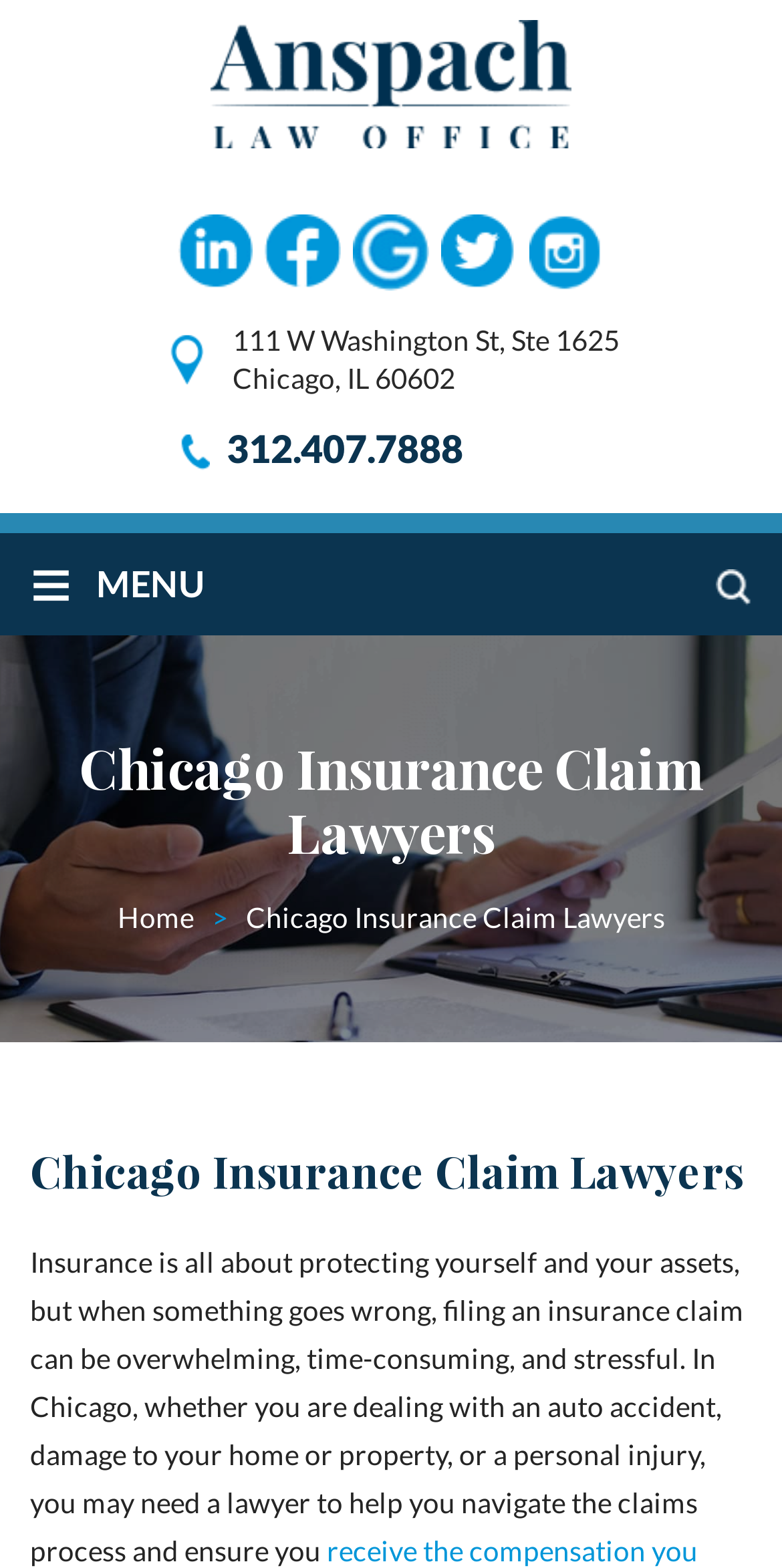Identify the bounding box for the given UI element using the description provided. Coordinates should be in the format (top-left x, top-left y, bottom-right x, bottom-right y) and must be between 0 and 1. Here is the description: value="Clear"

[0.769, 0.357, 0.897, 0.377]